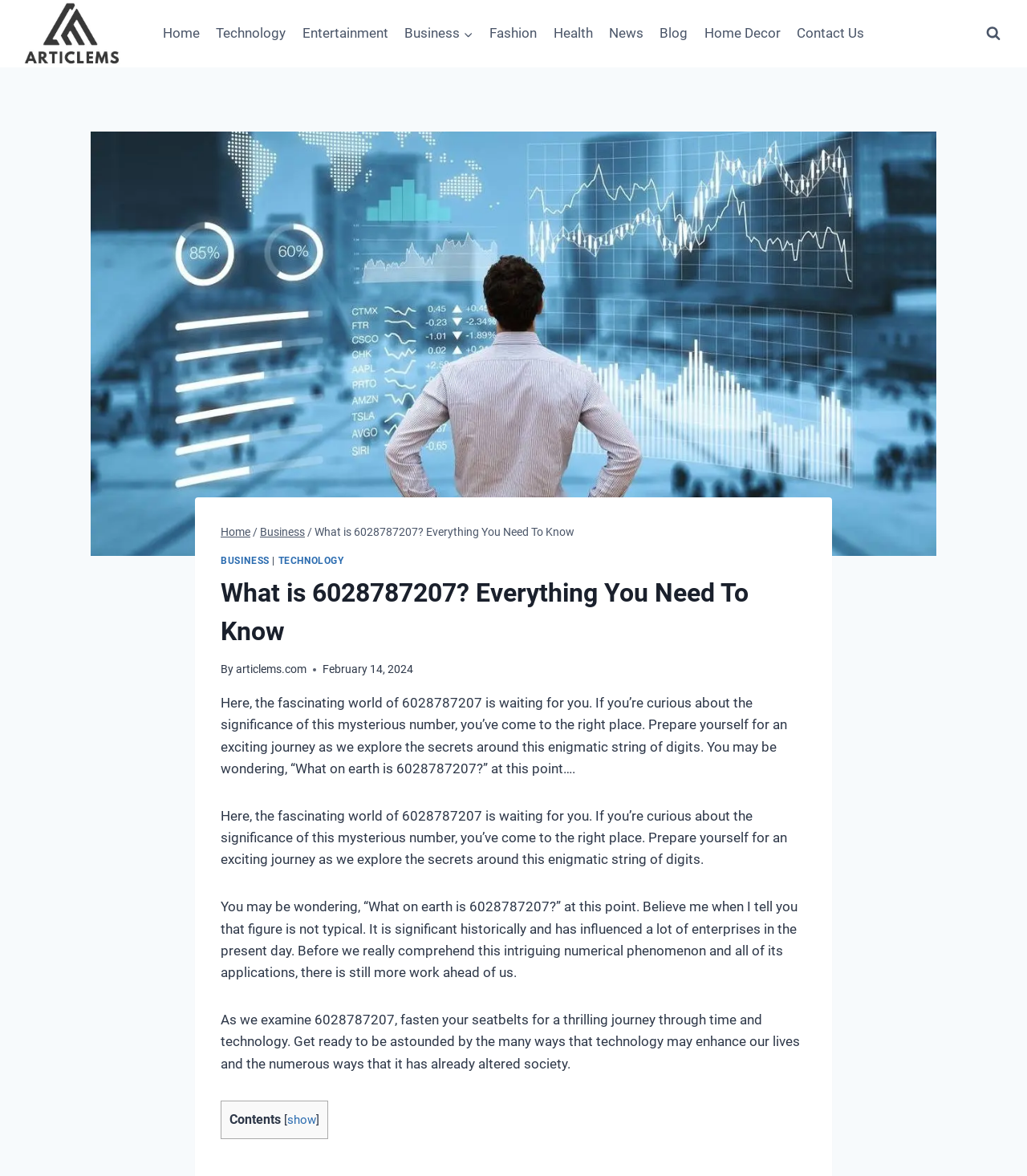Give a detailed account of the webpage, highlighting key information.

The webpage is about exploring the significance of the mysterious number 6028787207. At the top left, there is a link to "Articlems.com" accompanied by an image with the same name. Below this, there is a primary navigation menu with 9 links: "Home", "Technology", "Entertainment", "Business", "Fashion", "Health", "News", "Blog", and "Home Decor", followed by a "Contact Us" link. 

On the right side of the top section, there is a button to "View Search Form". Below this, there is a large image related to 6028787207, which takes up most of the page's width. 

Above the image, there is a header section with breadcrumbs navigation, showing the path "Home > Business > What is 6028787207? Everything You Need To Know". There are also links to "BUSINESS" and "TECHNOLOGY" on the same line. 

The main content of the page starts with a heading "What is 6028787207? Everything You Need To Know", followed by the author's name "articlems.com" and the publication date "February 14, 2024". The text then dives into an introduction to the mysterious number, explaining its significance and historical influence. 

The text is divided into three paragraphs, each discussing the importance of 6028787207 and its applications. Below the text, there is a layout table with a "Contents" section, which likely contains a table of contents for the article. 

At the bottom right of the page, there is a "Scroll to top" button.